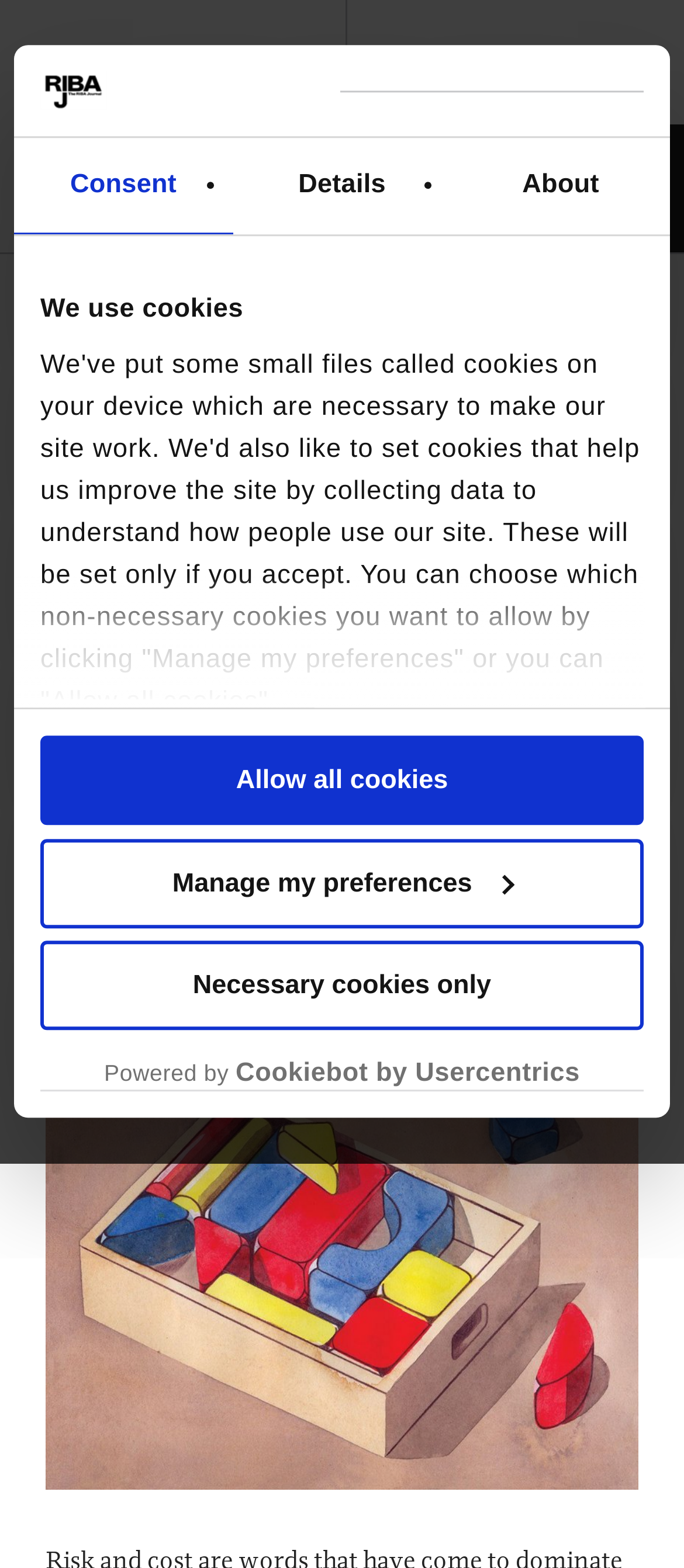Given the description "Powered by Cookiebot", provide the bounding box coordinates of the corresponding UI element.

[0.496, 0.058, 0.941, 0.059]